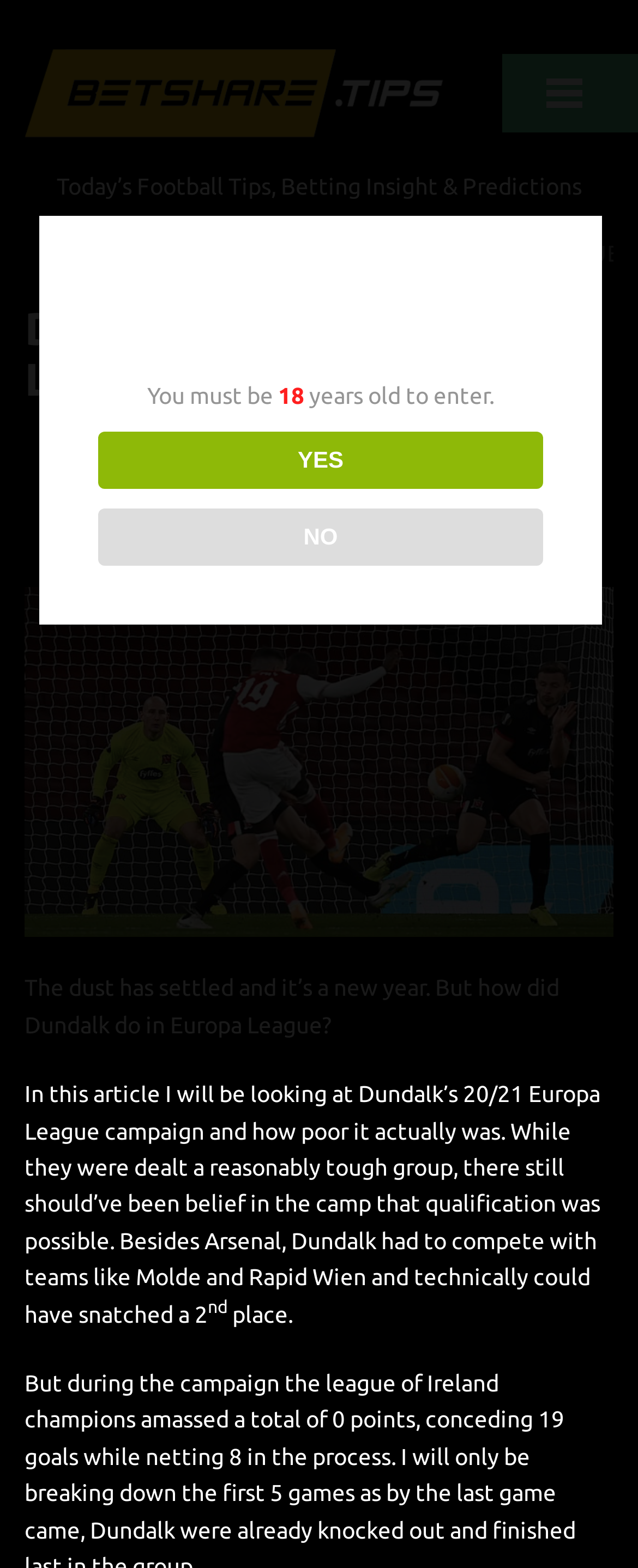Using the webpage screenshot, find the UI element described by YES. Provide the bounding box coordinates in the format (top-left x, top-left y, bottom-right x, bottom-right y), ensuring all values are floating point numbers between 0 and 1.

[0.154, 0.275, 0.851, 0.312]